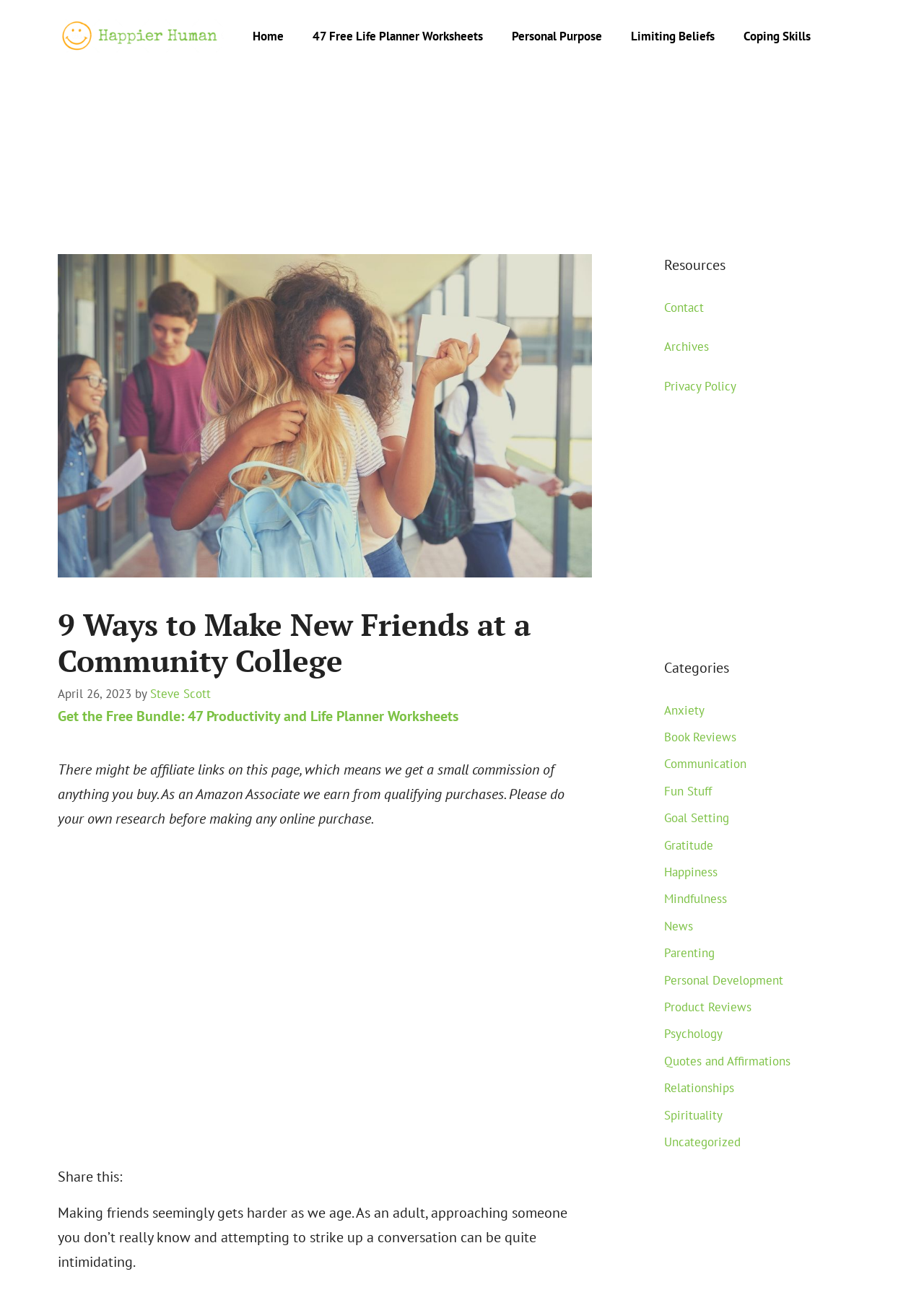Specify the bounding box coordinates of the area that needs to be clicked to achieve the following instruction: "Explore the 'Personal Development' category".

[0.719, 0.74, 0.848, 0.752]